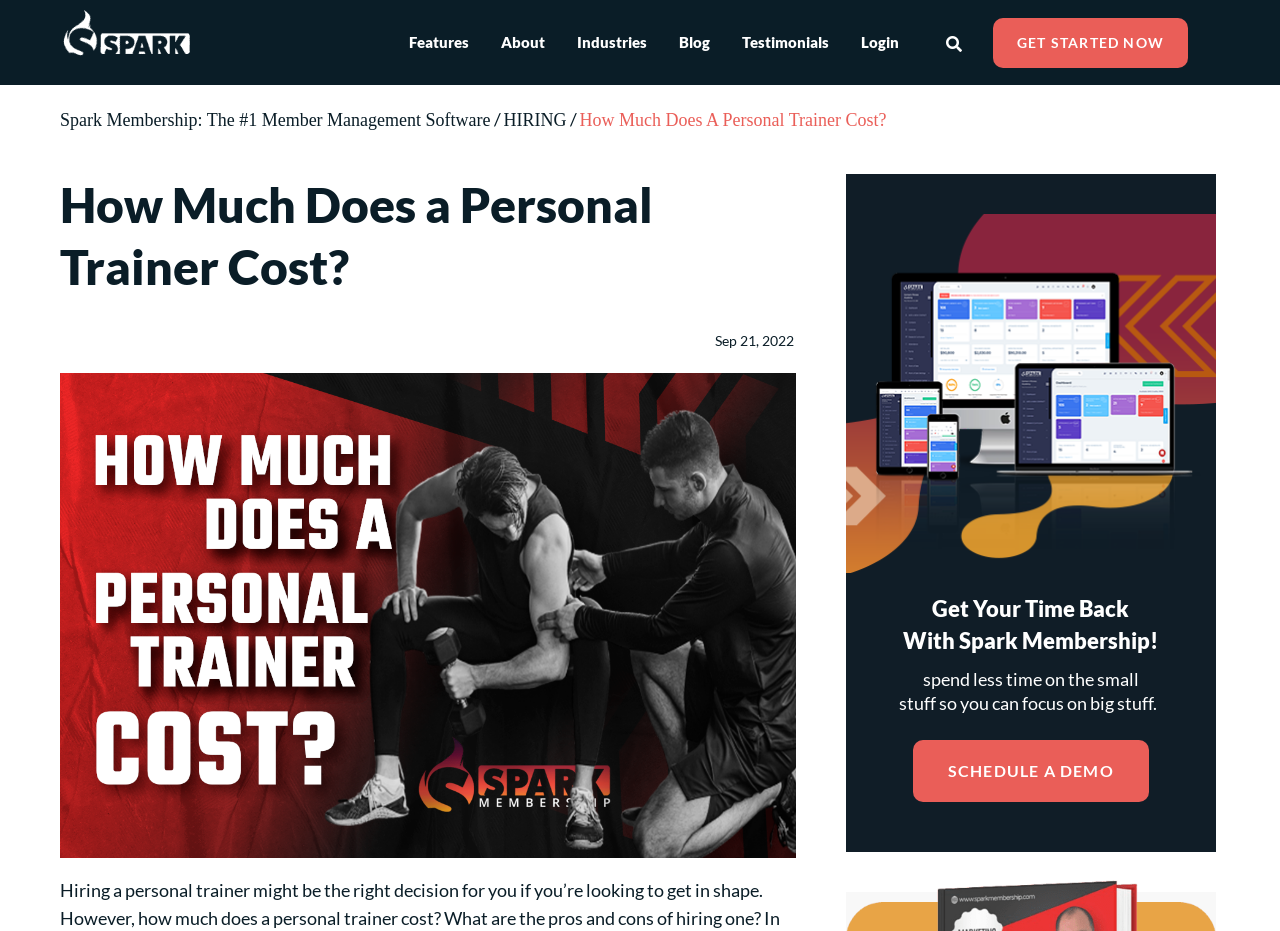Please specify the coordinates of the bounding box for the element that should be clicked to carry out this instruction: "Learn more about hiring a personal trainer". The coordinates must be four float numbers between 0 and 1, formatted as [left, top, right, bottom].

[0.393, 0.118, 0.443, 0.14]